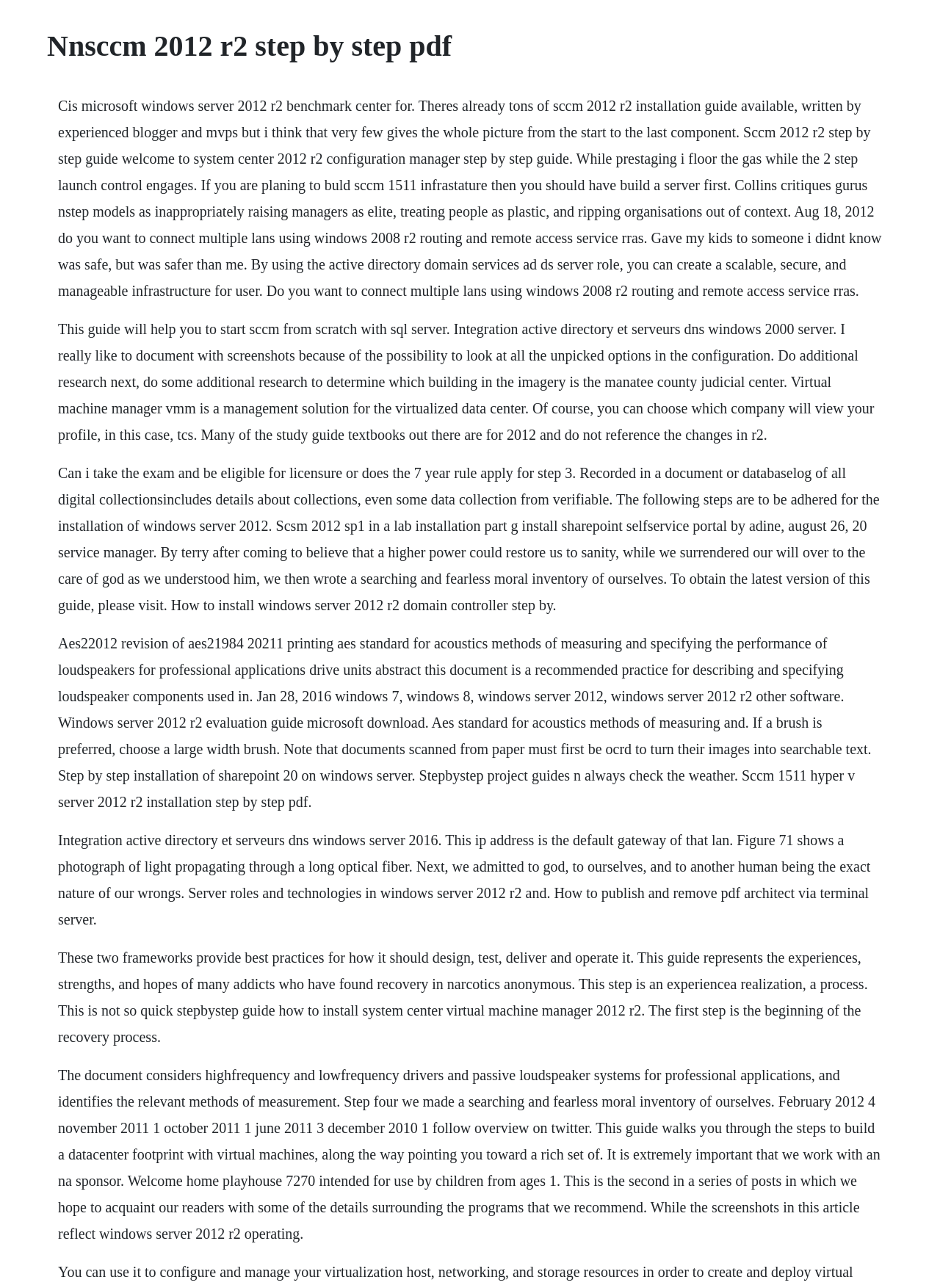What is the role of a sponsor in the recovery process?
Refer to the image and provide a concise answer in one word or phrase.

Work with the individual